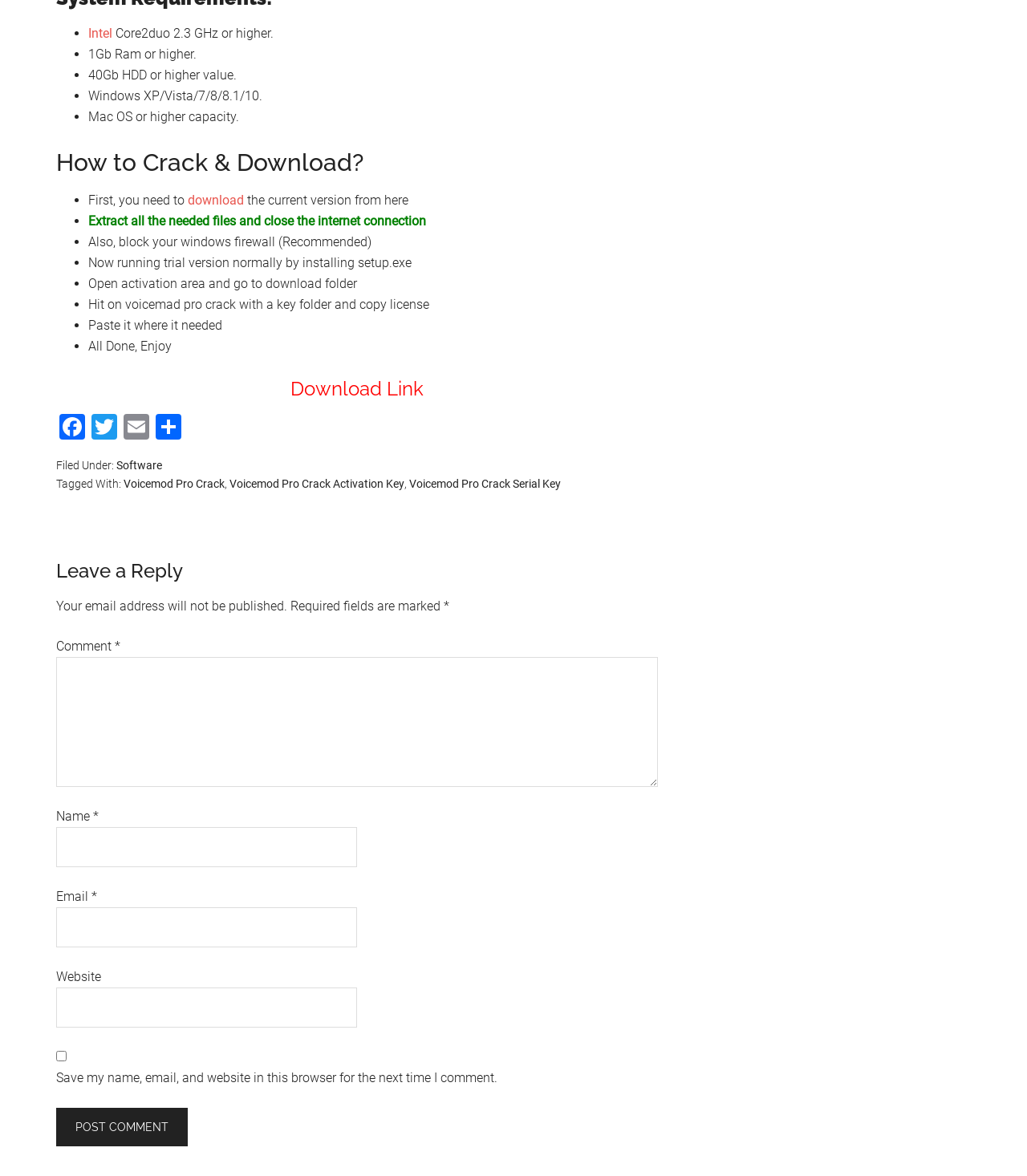Provide a brief response to the question using a single word or phrase: 
What is the name of the software being discussed?

Voicemod Pro